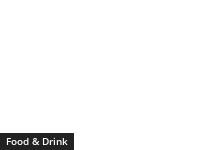What is the purpose of the clear presentation in the 'Food & Drink' section?
Analyze the screenshot and provide a detailed answer to the question.

The clear presentation in the 'Food & Drink' section emphasizes accessibility and user navigation within the website, making it easy for readers to find relevant information and navigate through the webpage.